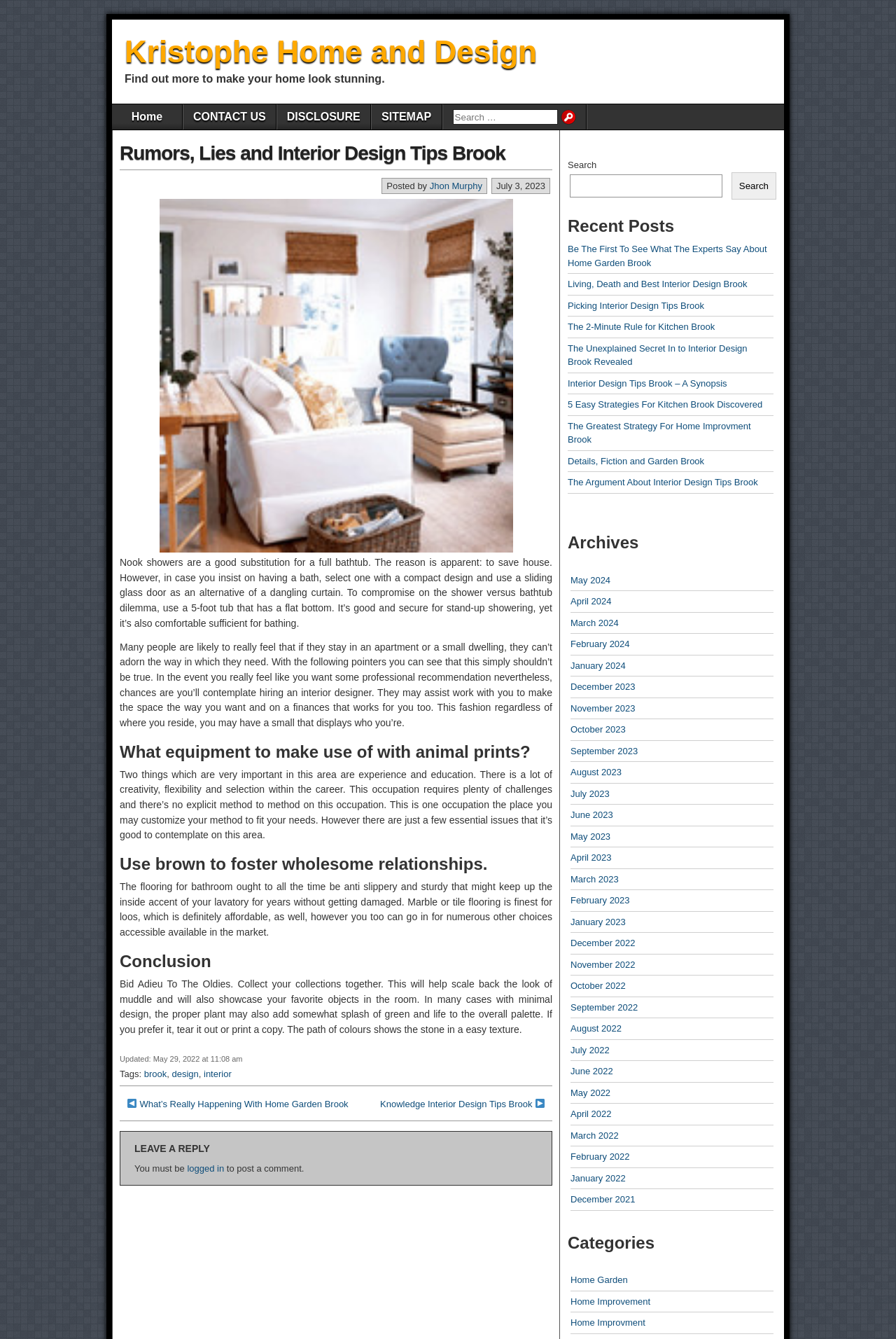Identify the bounding box coordinates of the clickable region to carry out the given instruction: "View recent posts".

[0.634, 0.161, 0.866, 0.176]